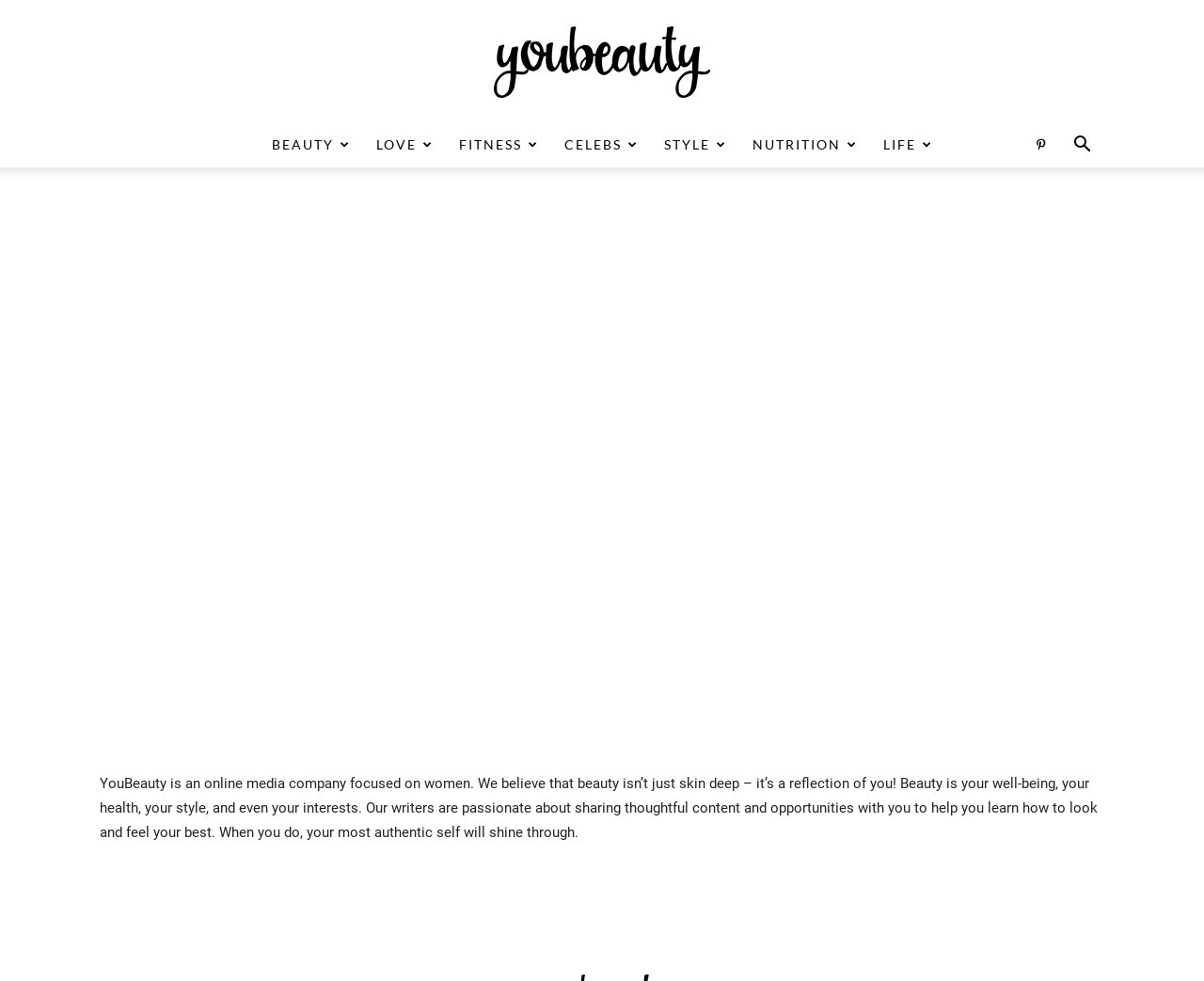Give a detailed overview of the webpage's appearance and contents.

The webpage is about YouBeauty, an online media company focused on women. At the top, there is a heading with the company name "YouBeauty" accompanied by an image. Below the heading, there are seven links in a row, labeled "BEAUTY", "LOVE", "FITNESS", "CELEBS", "STYLE", "NUTRITION", and "LIFE", each with a heart symbol. To the right of these links, there is a link with a search icon and a button with a settings icon.

Below these links, there is an advertisement section with a label "Advertisement". Next to it, there is an insertion section that takes up most of the width of the page. Below the advertisement section, there is a long link that spans almost the entire width of the page.

At the bottom of the page, there is a paragraph of text that describes YouBeauty's mission and values. The text explains that the company believes beauty is not just skin deep, but also encompasses well-being, health, style, and interests. It also mentions that the writers are passionate about sharing thoughtful content to help readers learn how to look and feel their best.